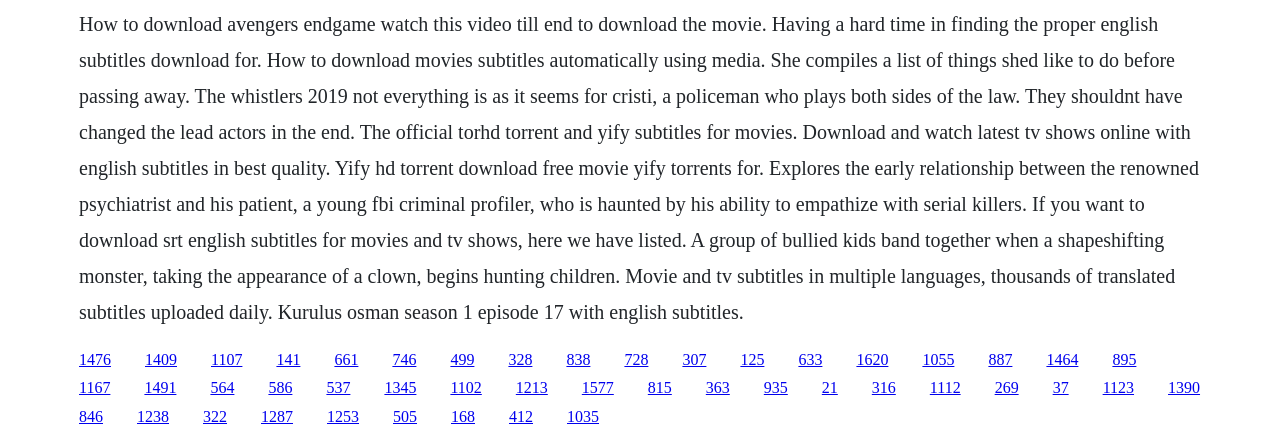Determine the bounding box coordinates for the area that needs to be clicked to fulfill this task: "Watch the video to learn how to download movies with subtitles". The coordinates must be given as four float numbers between 0 and 1, i.e., [left, top, right, bottom].

[0.062, 0.029, 0.937, 0.733]